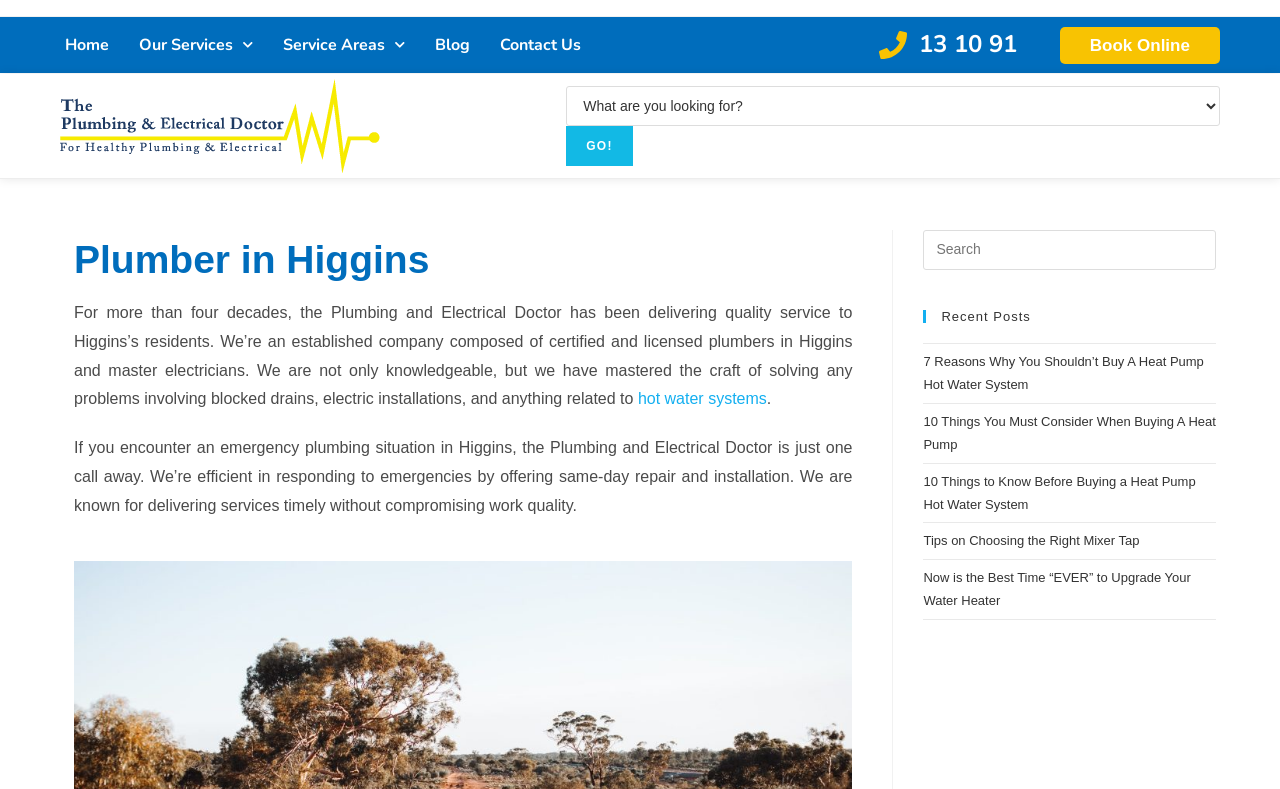Pinpoint the bounding box coordinates of the area that must be clicked to complete this instruction: "Click on 'Home'".

[0.039, 0.028, 0.097, 0.086]